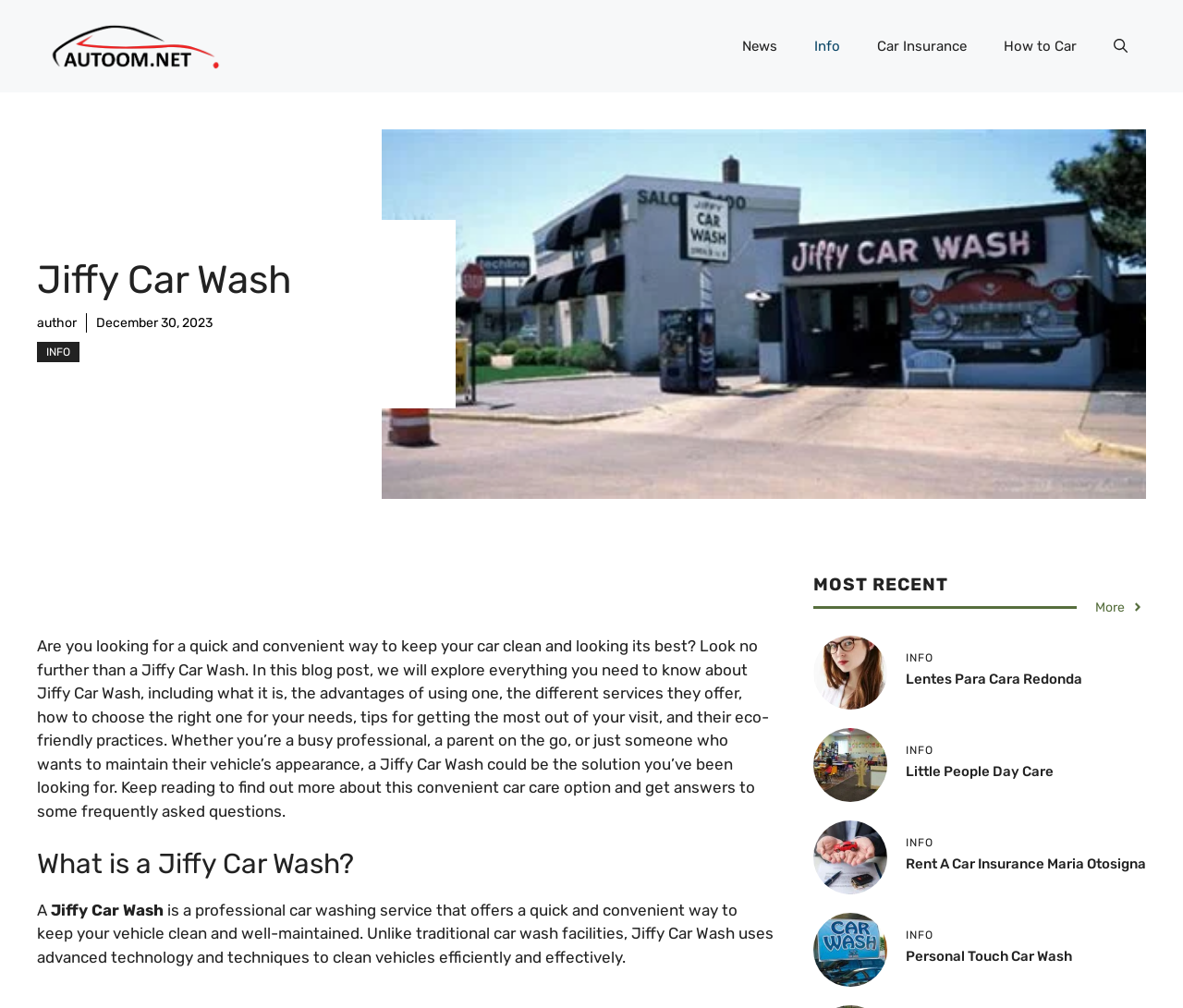Identify and provide the main heading of the webpage.

Jiffy Car Wash